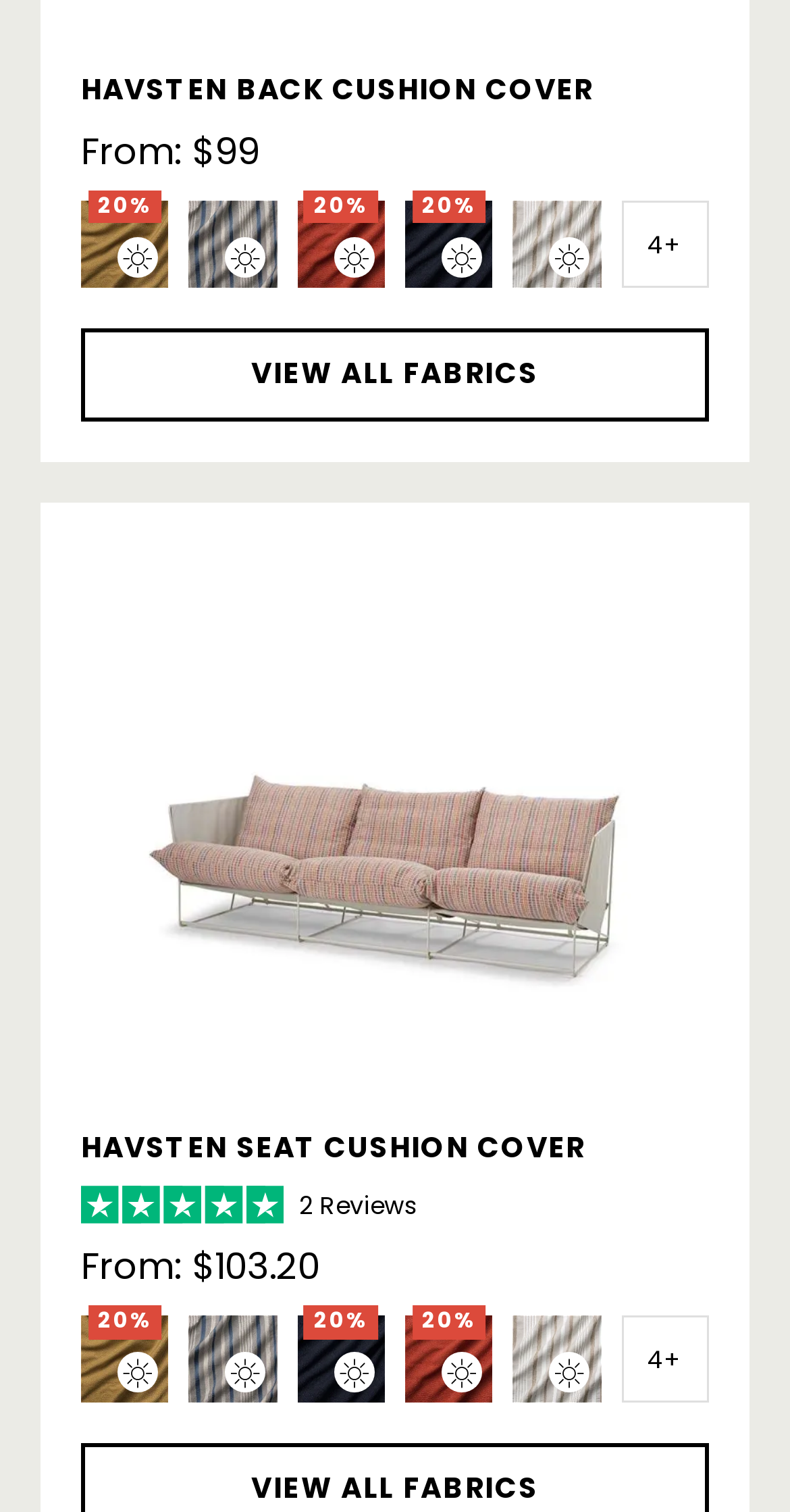Locate the bounding box coordinates of the element I should click to achieve the following instruction: "Click the 'VIEW ALL FABRICS' button".

[0.103, 0.217, 0.897, 0.278]